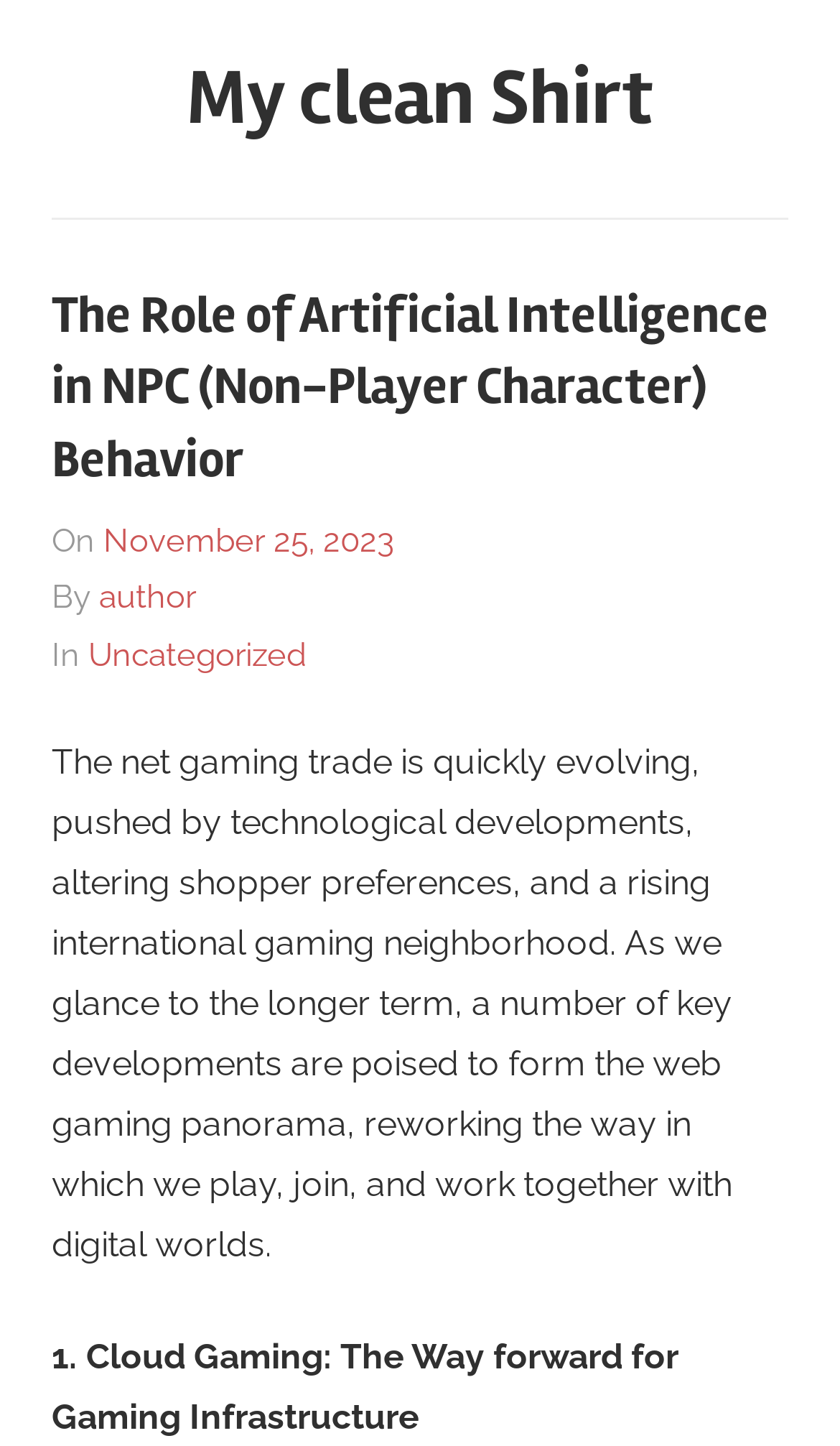Generate a comprehensive description of the webpage content.

The webpage appears to be a blog post or article discussing the role of artificial intelligence in NPC behavior. At the top, there is a header section that contains the title "The Role of Artificial Intelligence in NPC (Non-Player Character) Behavior" and a link to "My clean Shirt", which is likely the website's name or logo. Below the title, there is a section with the date "November 25, 2023" and the author's name, "author".

The main content of the webpage is a paragraph of text that discusses the evolution of the online gaming industry, driven by technological advancements, changing consumer preferences, and a growing global gaming community. The text mentions that several key developments will shape the online gaming landscape, transforming the way we play, connect, and interact with digital worlds.

Below the main paragraph, there is a subheading "1. Cloud Gaming: The Way forward for Gaming Infrastructure", which suggests that the article will explore this topic in more detail. Overall, the webpage has a simple layout with a clear hierarchy of headings and text, making it easy to read and navigate.